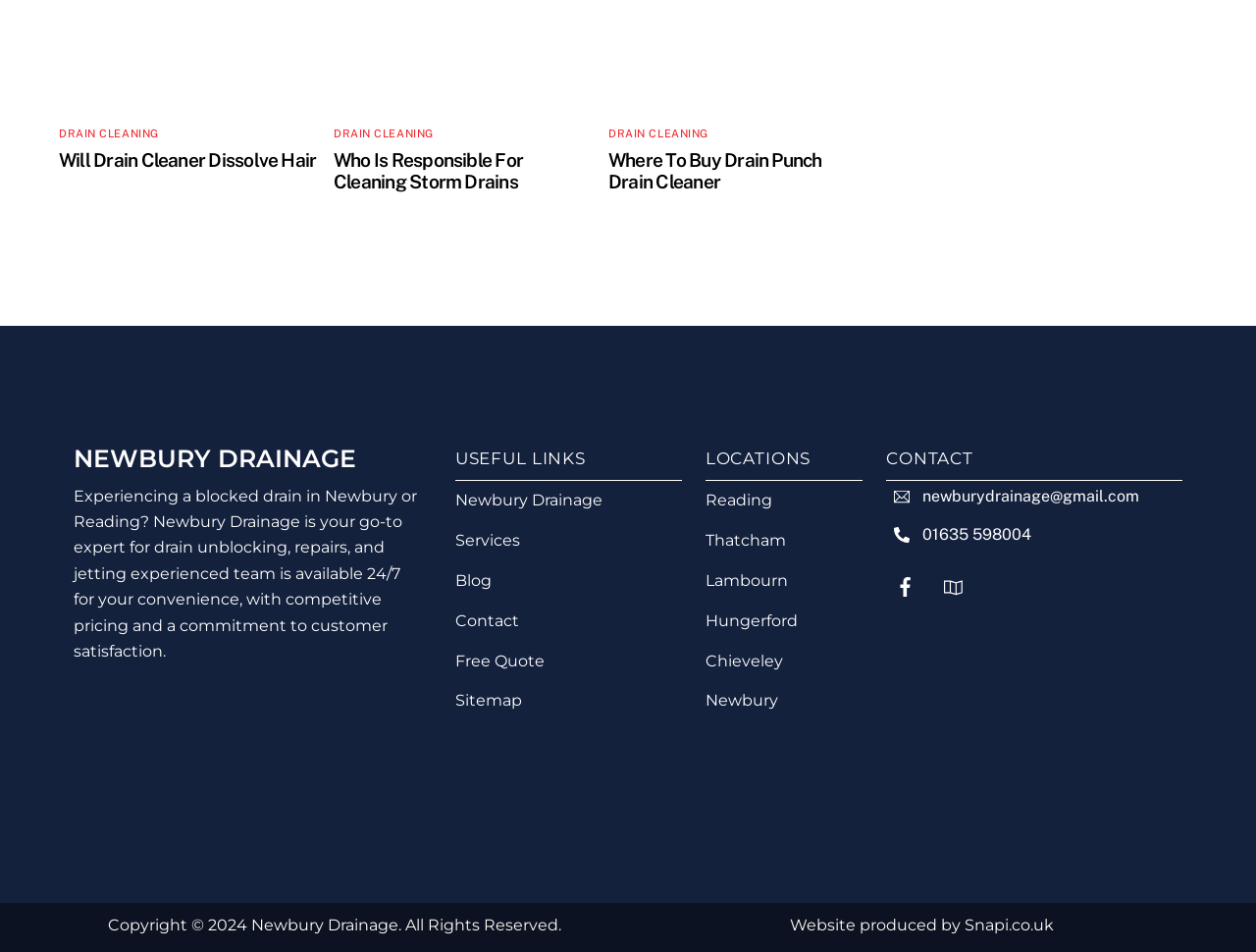Determine the bounding box coordinates for the HTML element mentioned in the following description: "Newbury Drainage". The coordinates should be a list of four floats ranging from 0 to 1, represented as [left, top, right, bottom].

[0.362, 0.506, 0.543, 0.548]